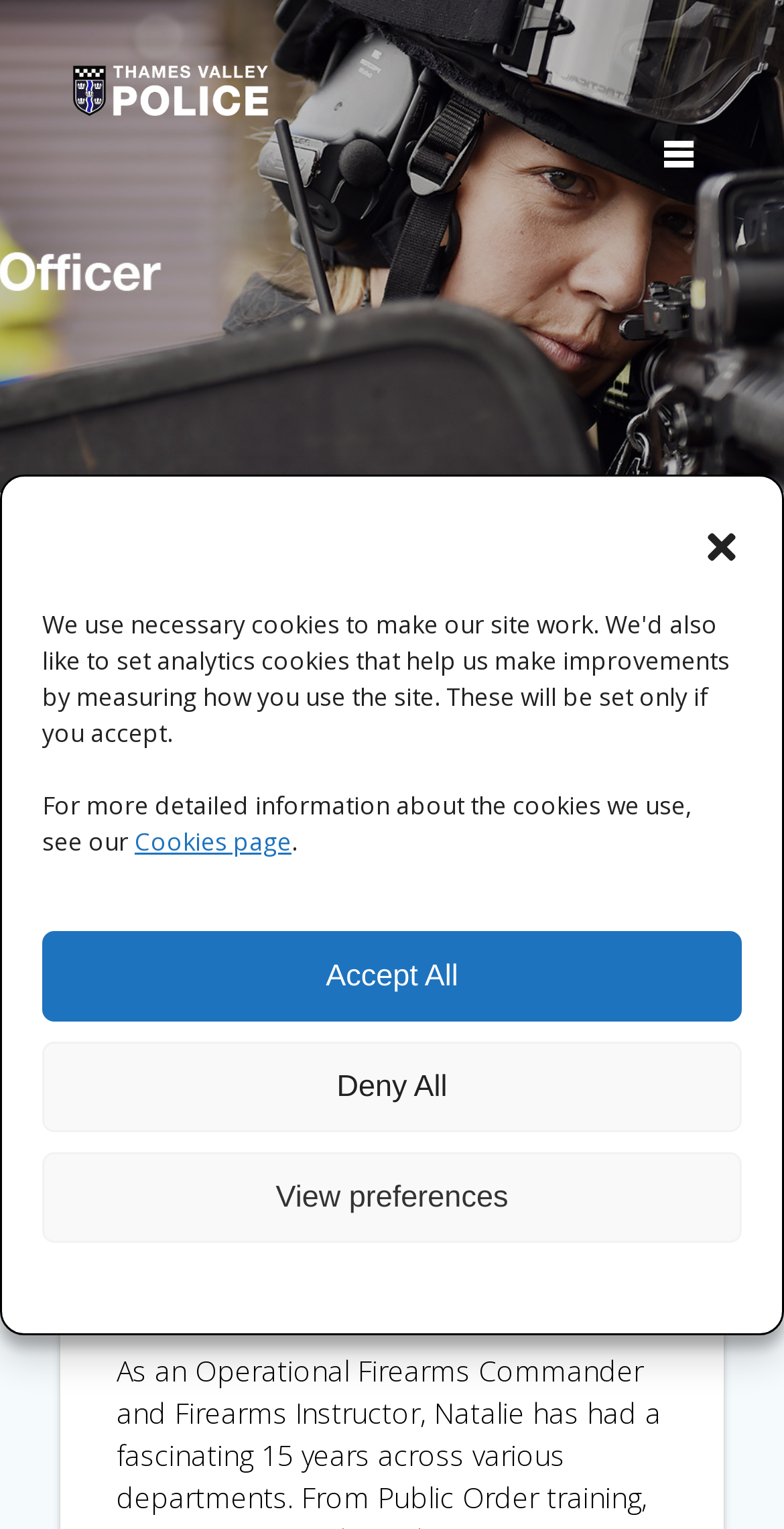What is Natalie's profession? Based on the screenshot, please respond with a single word or phrase.

Police Constable